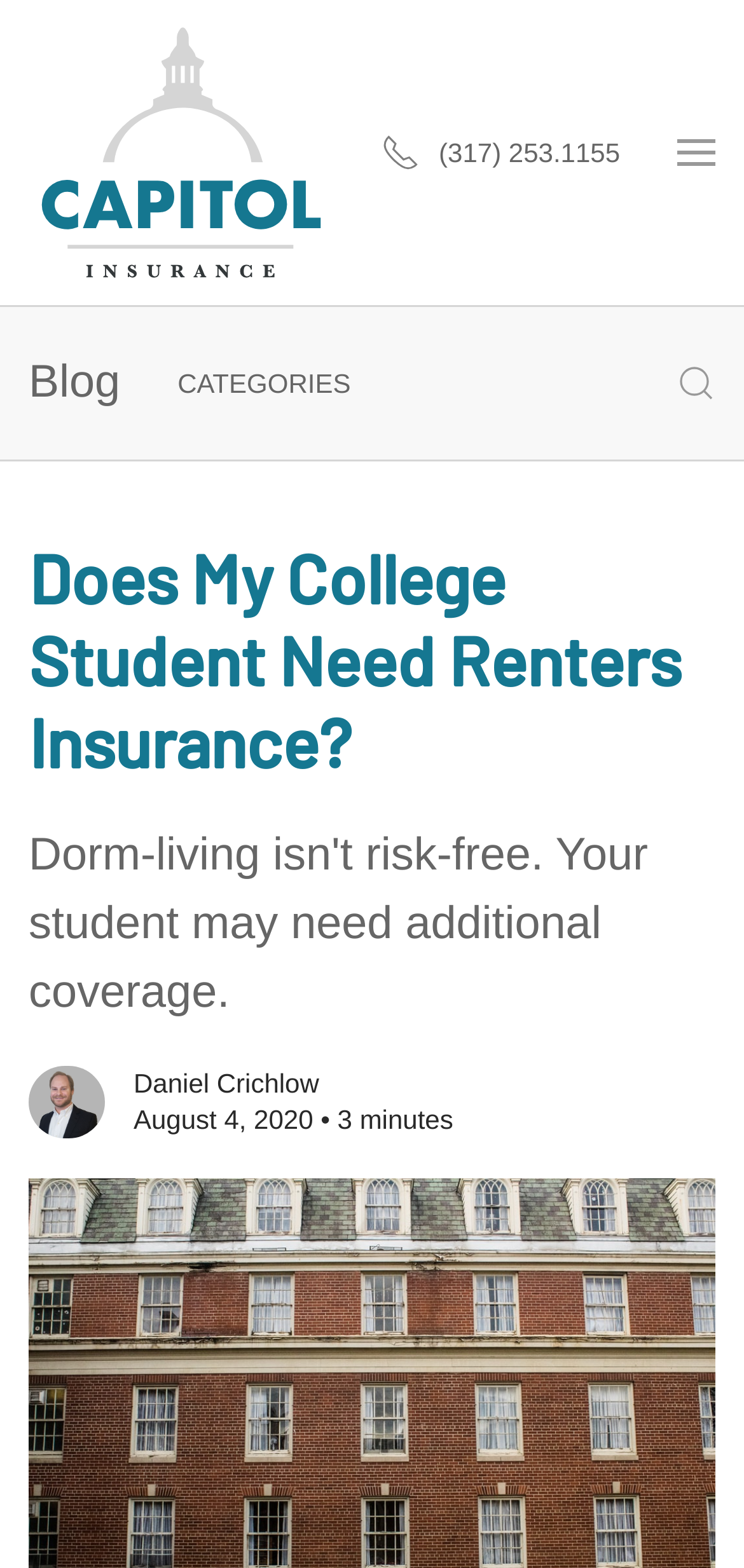Please find the bounding box for the following UI element description. Provide the coordinates in (top-left x, top-left y, bottom-right x, bottom-right y) format, with values between 0 and 1: Blog

[0.0, 0.196, 0.2, 0.293]